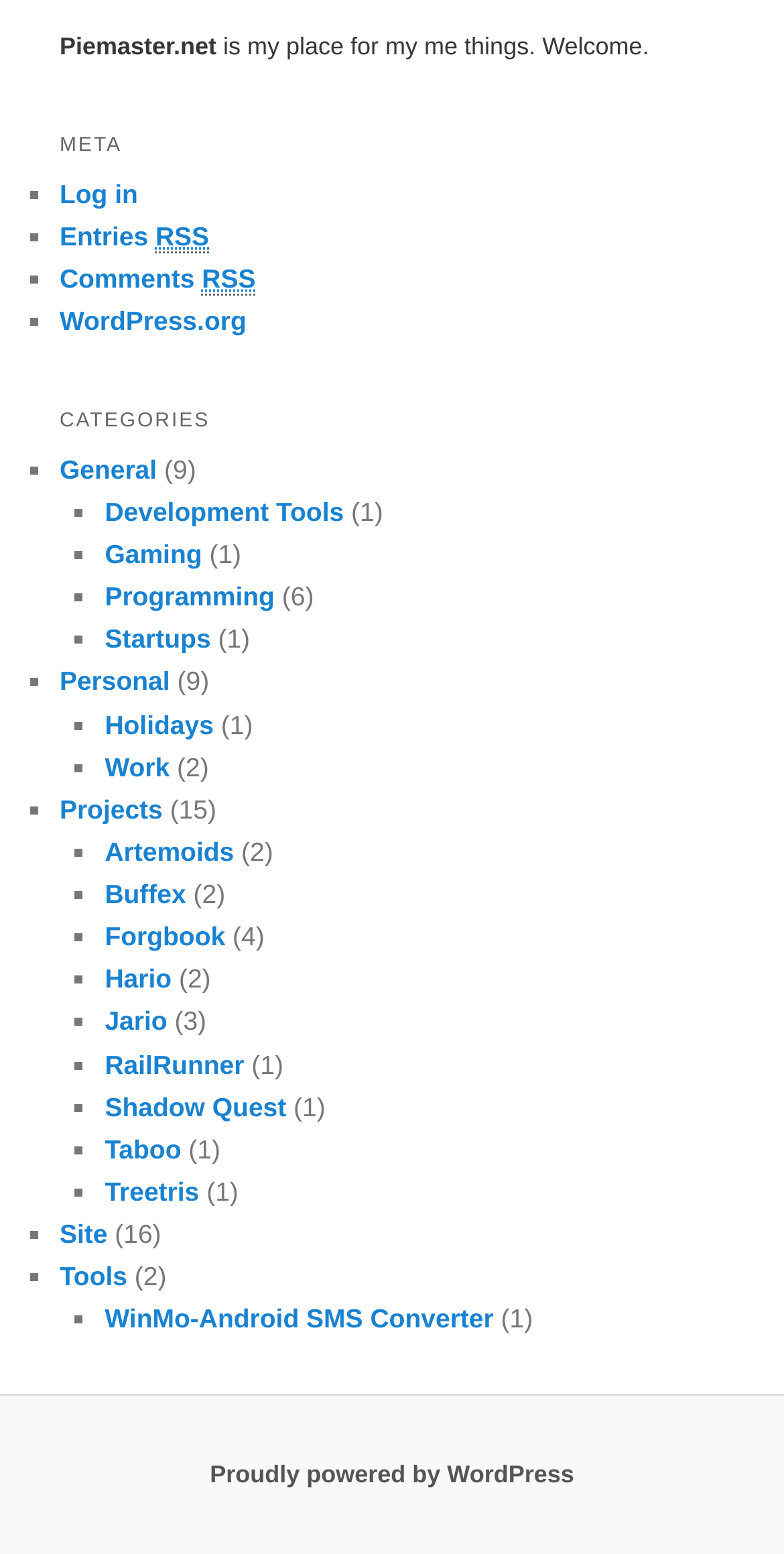Identify the bounding box coordinates of the area you need to click to perform the following instruction: "log in".

[0.076, 0.115, 0.176, 0.134]